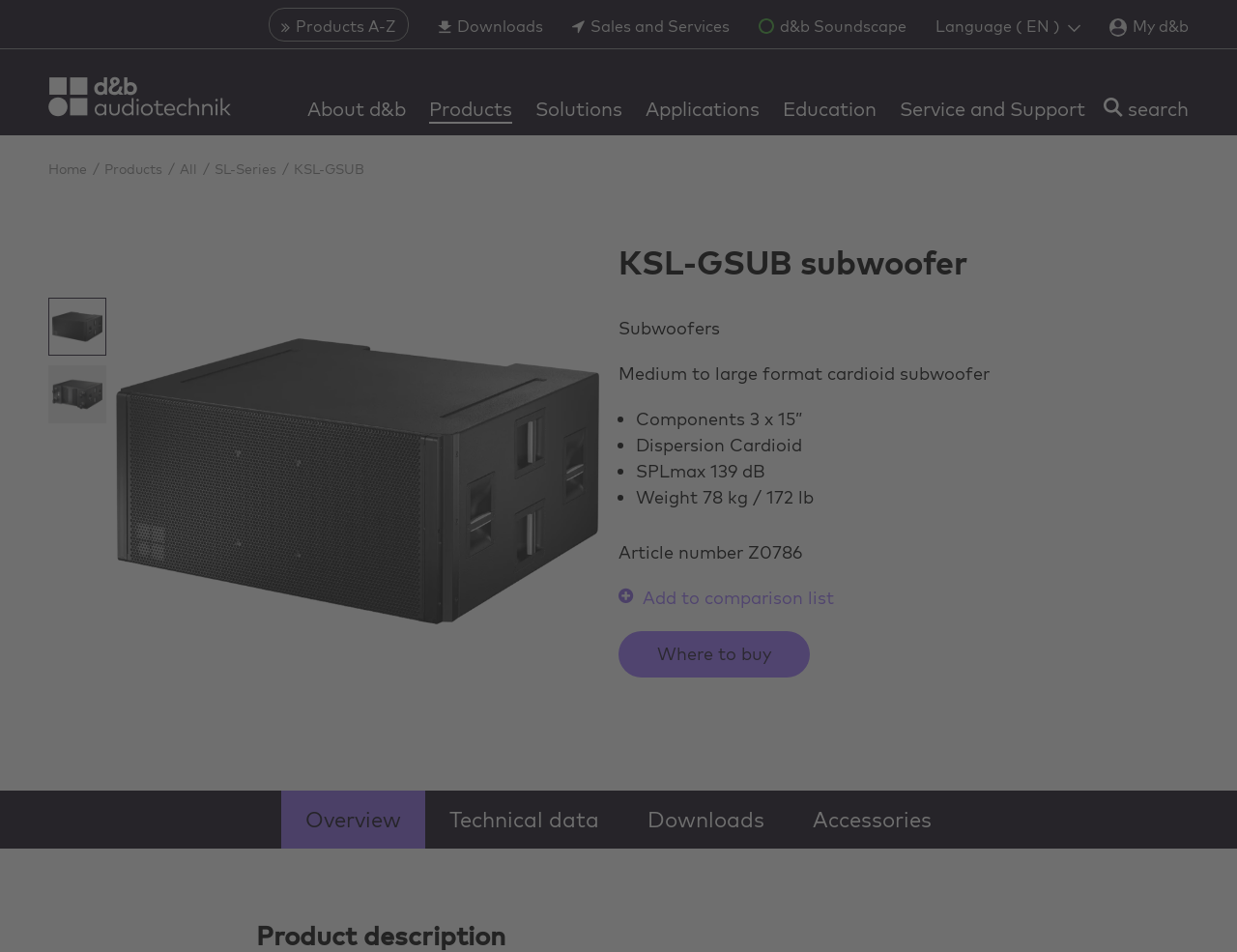Using the element description: "Where to buy", determine the bounding box coordinates for the specified UI element. The coordinates should be four float numbers between 0 and 1, [left, top, right, bottom].

[0.5, 0.663, 0.655, 0.712]